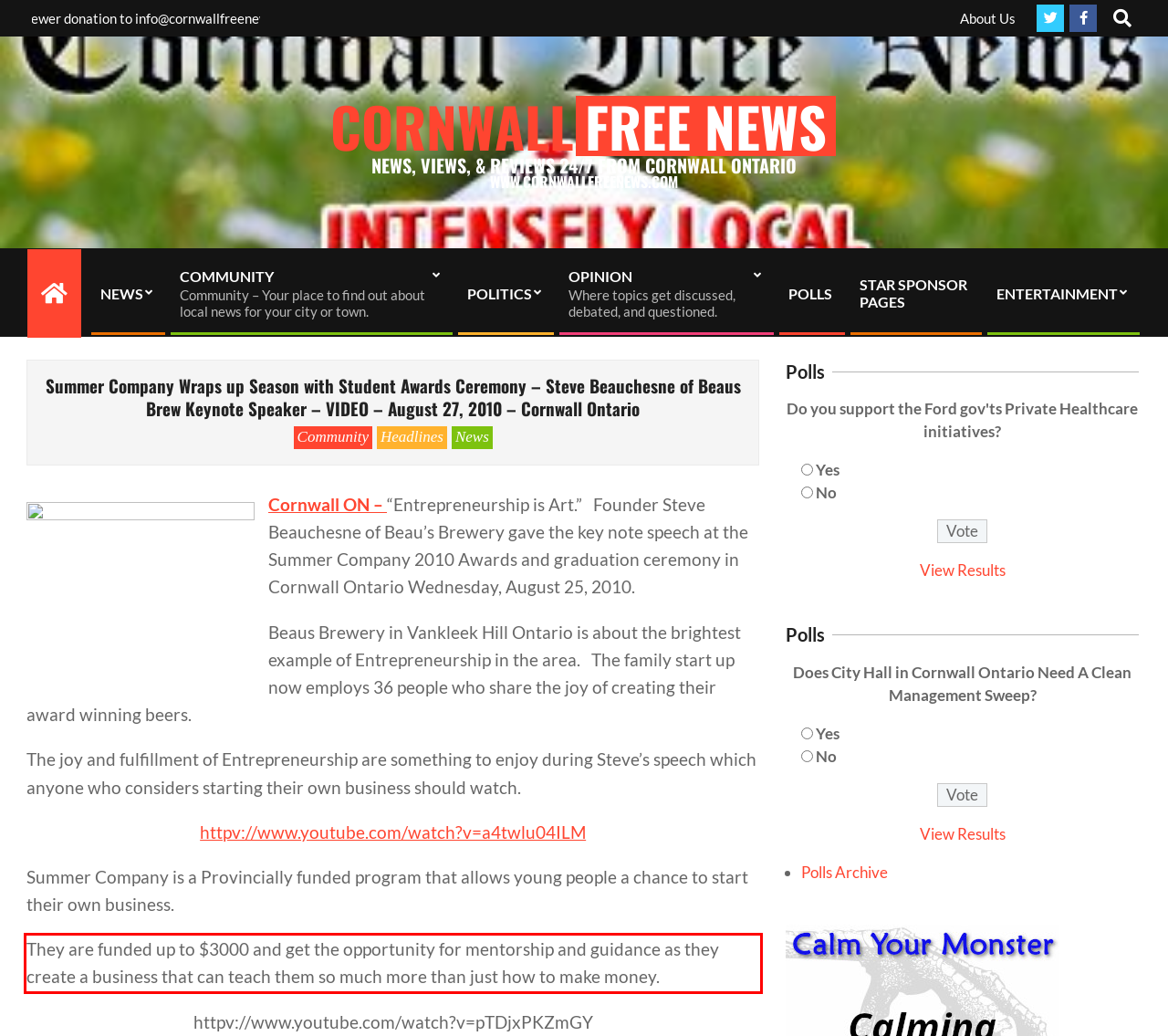Examine the screenshot of the webpage, locate the red bounding box, and generate the text contained within it.

They are funded up to $3000 and get the opportunity for mentorship and guidance as they create a business that can teach them so much more than just how to make money.